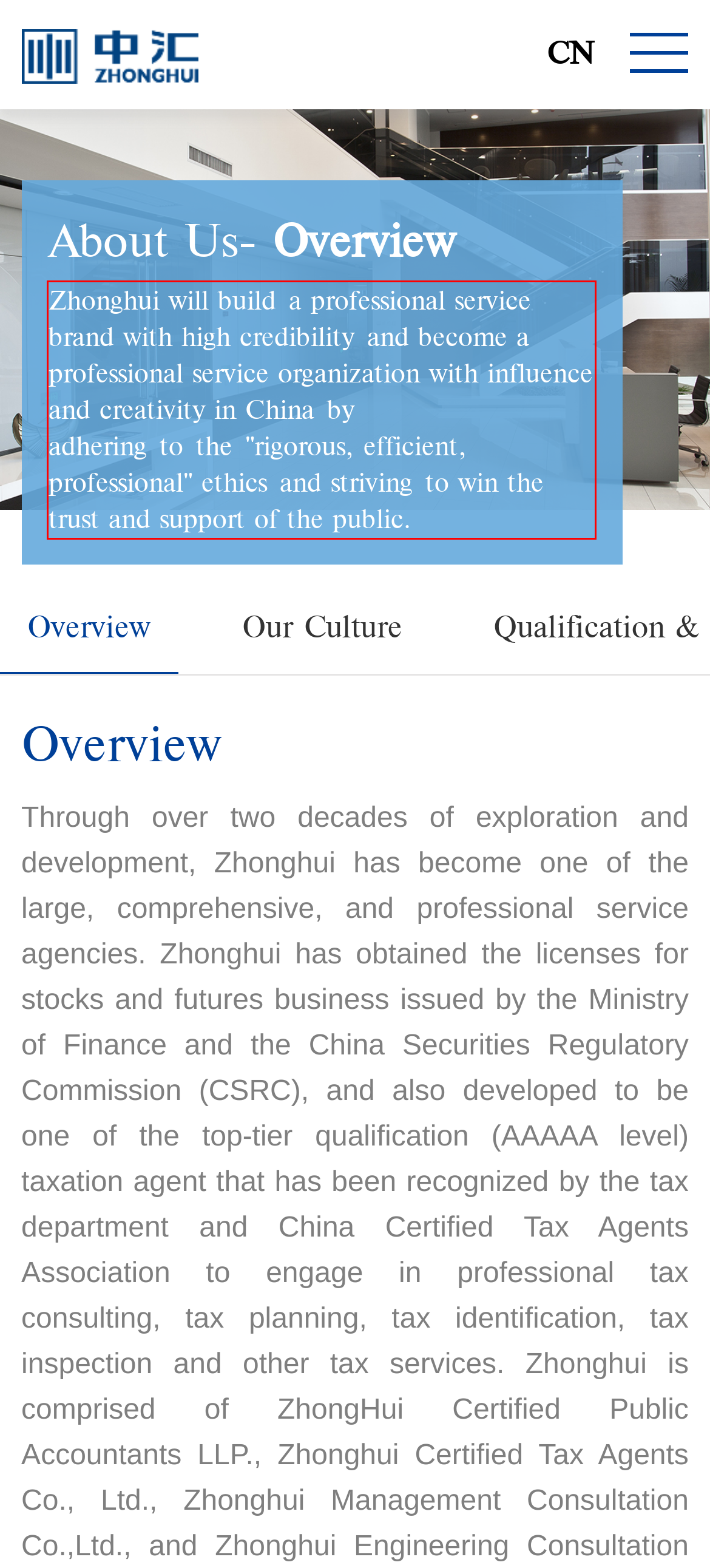You are given a screenshot showing a webpage with a red bounding box. Perform OCR to capture the text within the red bounding box.

Zhonghui will build a professional service brand with high credibility and become a professional service organization with influence and creativity in China by adhering to the "rigorous, efficient, professional" ethics and striving to win the trust and support of the public.